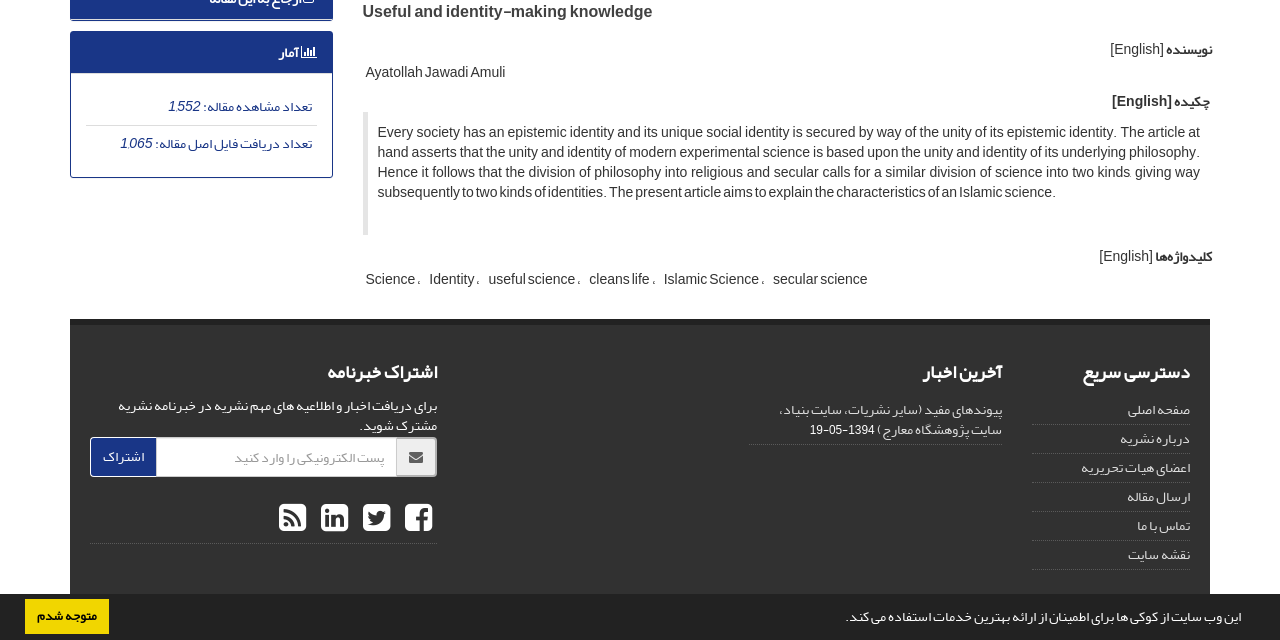Identify the bounding box for the given UI element using the description provided. Coordinates should be in the format (top-left x, top-left y, bottom-right x, bottom-right y) and must be between 0 and 1. Here is the description: تعداد مشاهده مقاله: 1,552

[0.132, 0.145, 0.243, 0.187]